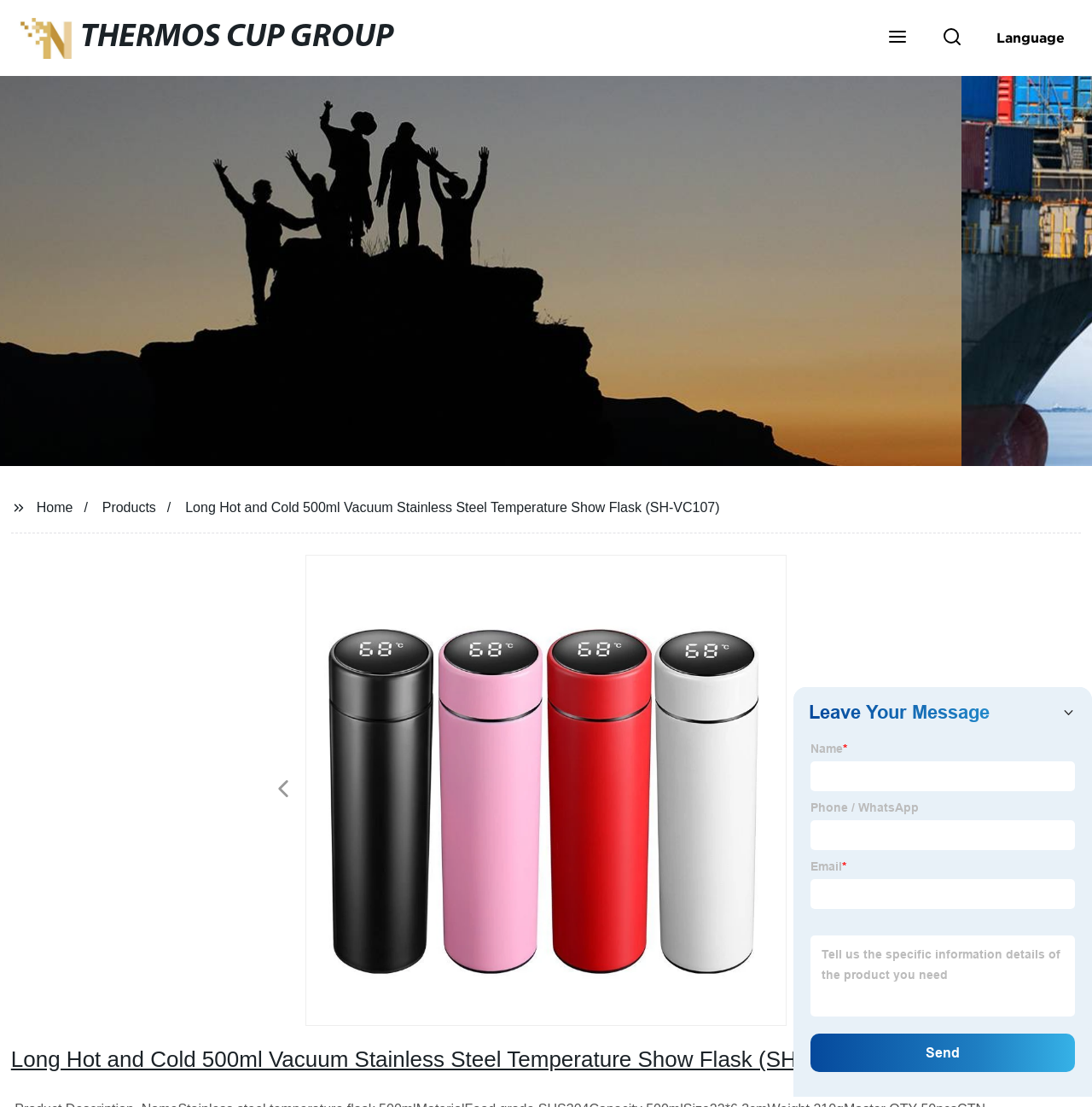Determine the bounding box coordinates for the UI element matching this description: "parent_node: Language".

[0.799, 0.024, 0.846, 0.045]